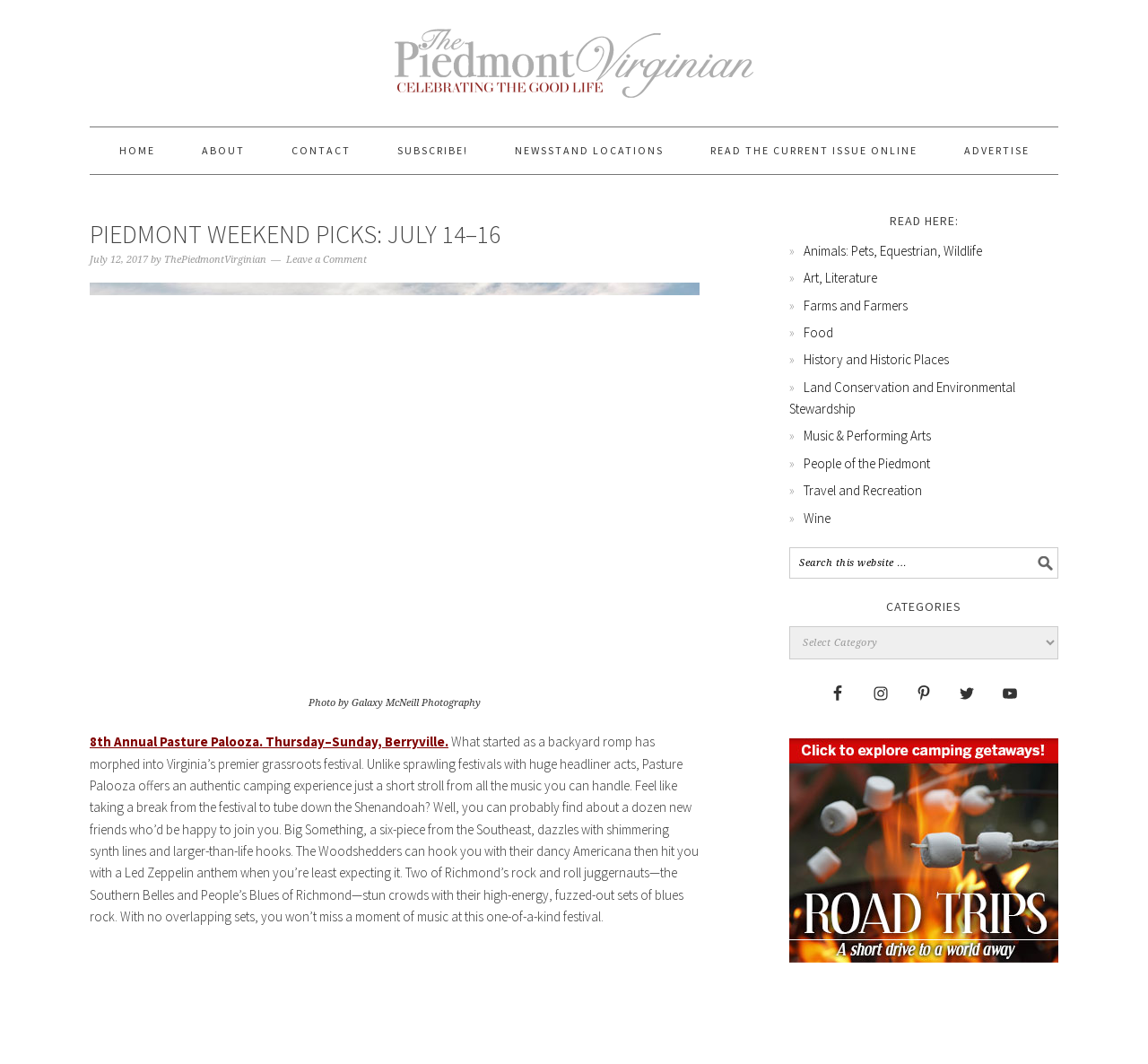Identify and provide the bounding box coordinates of the UI element described: "History and Historic Places". The coordinates should be formatted as [left, top, right, bottom], with each number being a float between 0 and 1.

[0.7, 0.33, 0.827, 0.346]